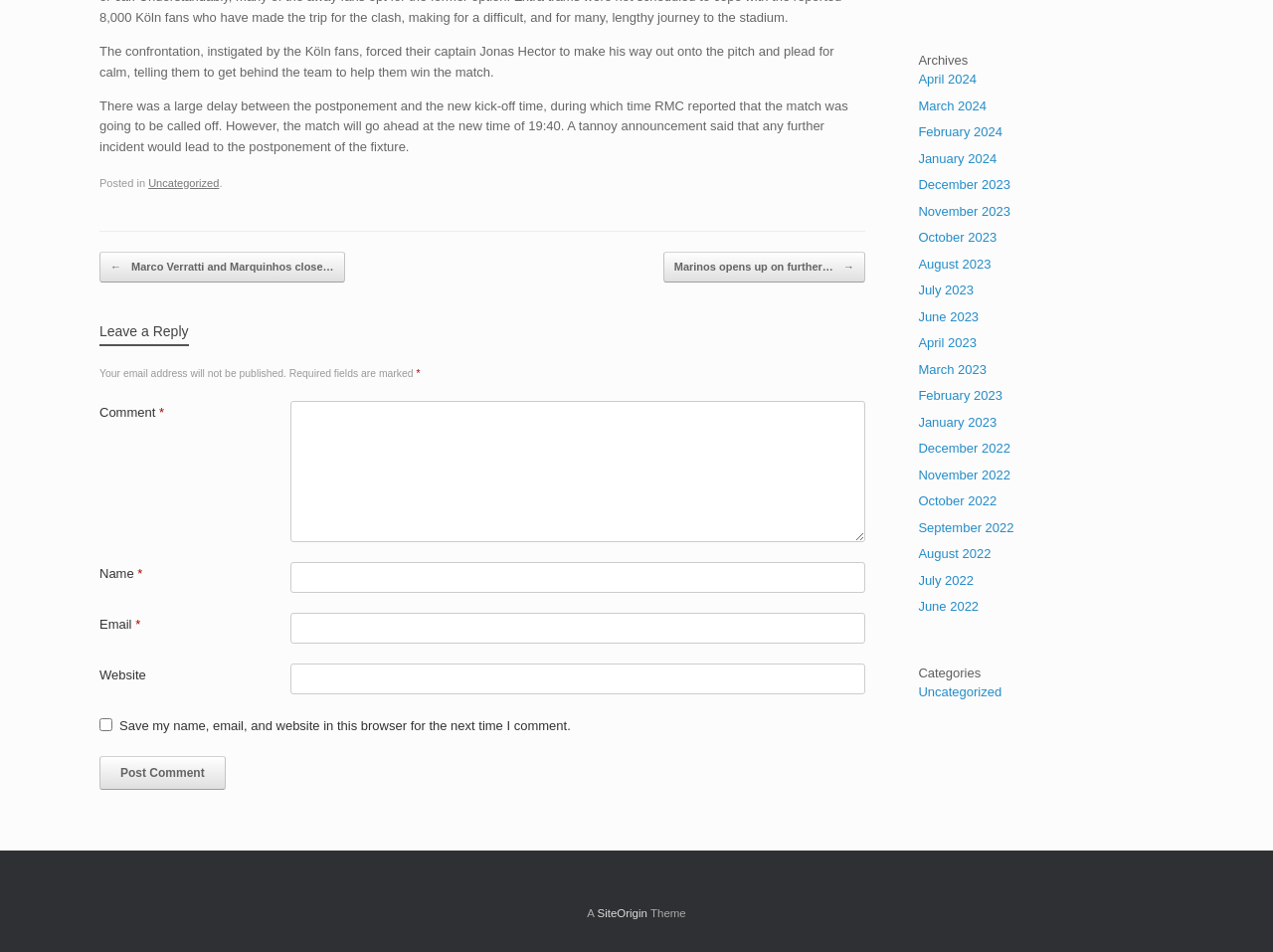Identify the bounding box coordinates for the UI element described as follows: "Uncategorized". Ensure the coordinates are four float numbers between 0 and 1, formatted as [left, top, right, bottom].

[0.721, 0.719, 0.787, 0.735]